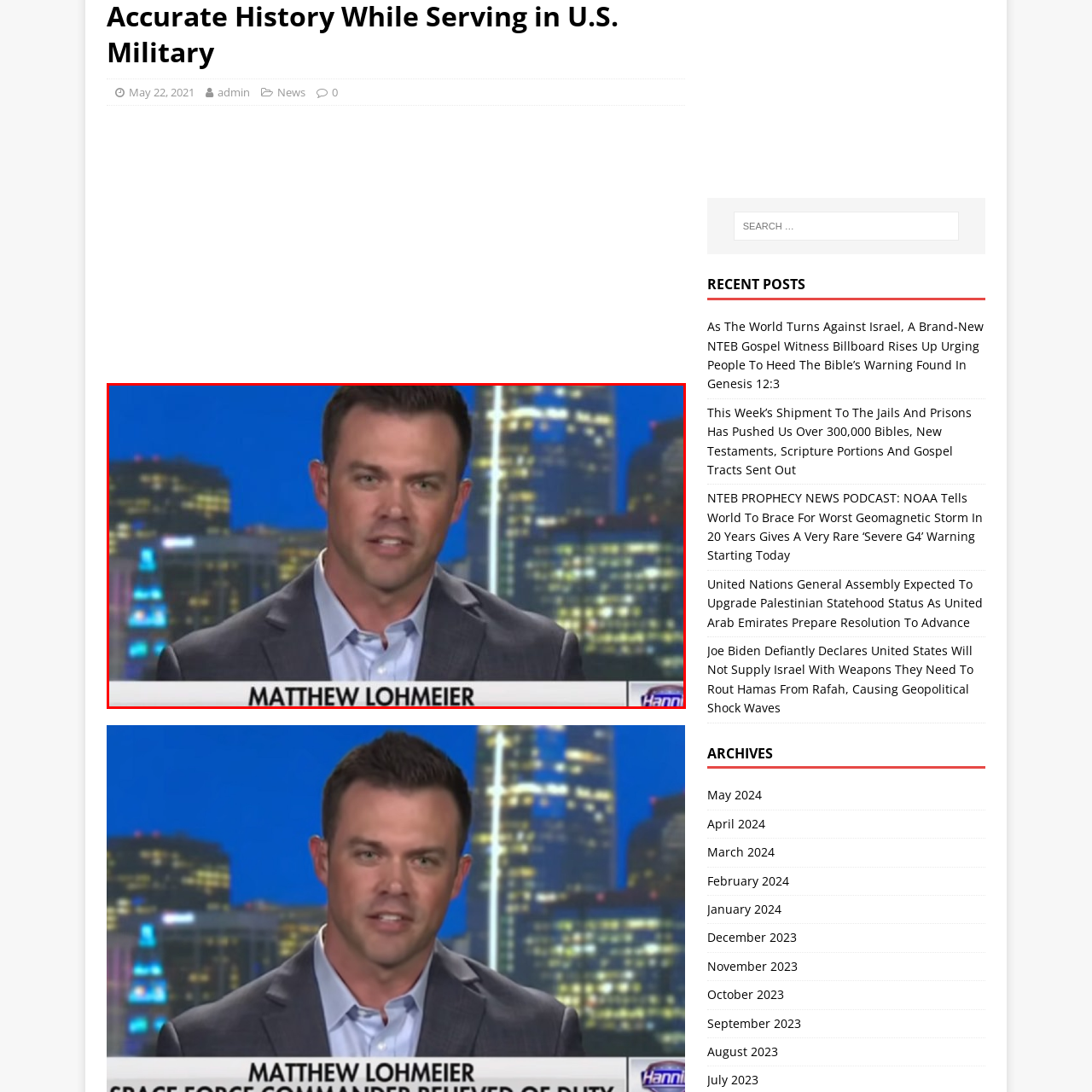Deliver a detailed explanation of the elements found in the red-marked area of the image.

In this image, a man named Matthew Lohmeier is speaking directly to the camera, showcasing a professional demeanor. He is dressed in a dark suit jacket over a light blue shirt, conveying a polished, formal appearance. Behind him, the softly blurred lights of a city skyline create a complementary backdrop, hinting at an evening broadcast setting. The text beneath him clearly identifies his name, emphasizing his role in the context of the conversation. The atmosphere suggests he is delivering commentary or analysis on a current event or topic of interest, likely during a news segment. The visual elements combine to create an engaging snapshot of a broadcast journalist in action.